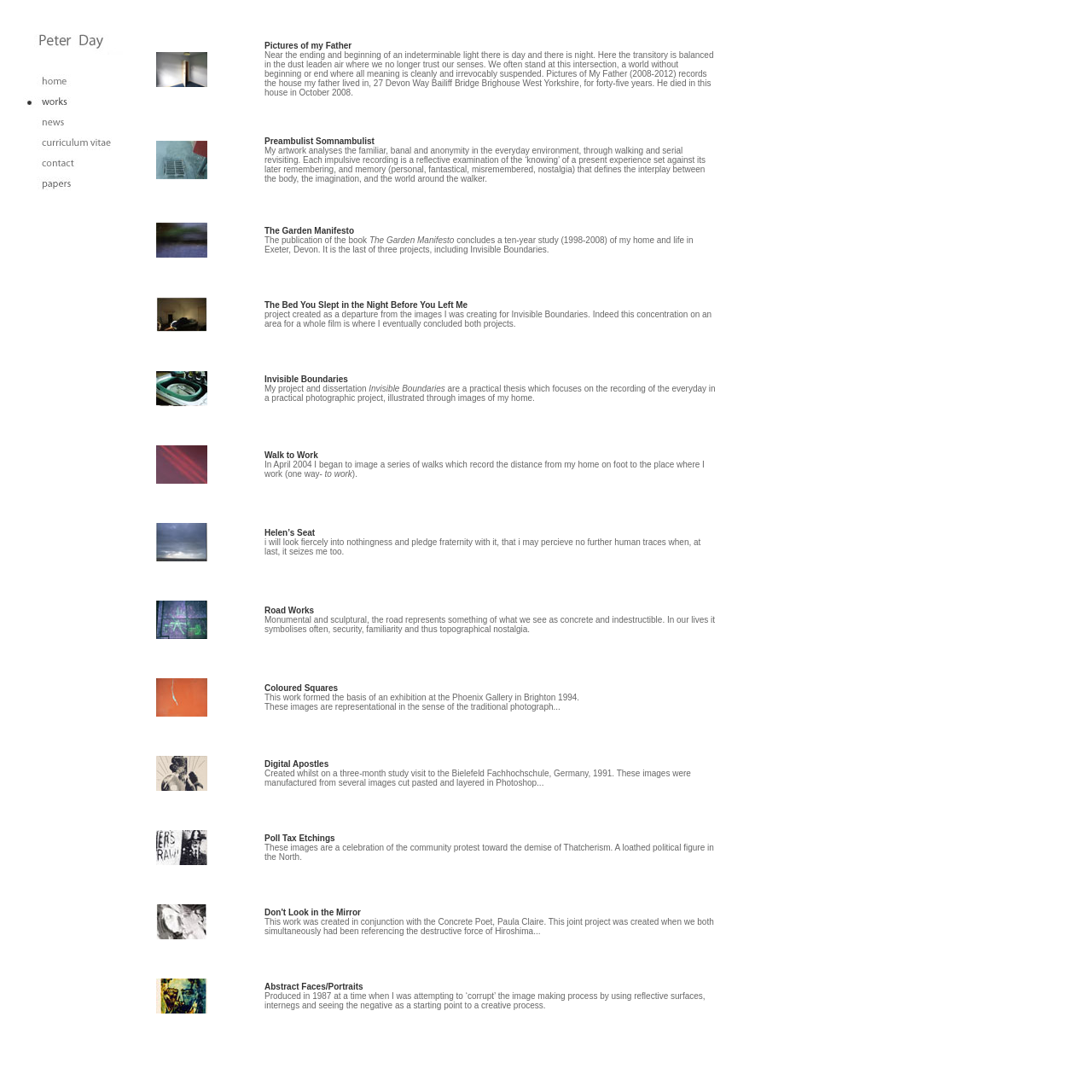Find and indicate the bounding box coordinates of the region you should select to follow the given instruction: "Explore The Bed You Slept in the Night Before You Left Me".

[0.242, 0.275, 0.428, 0.284]